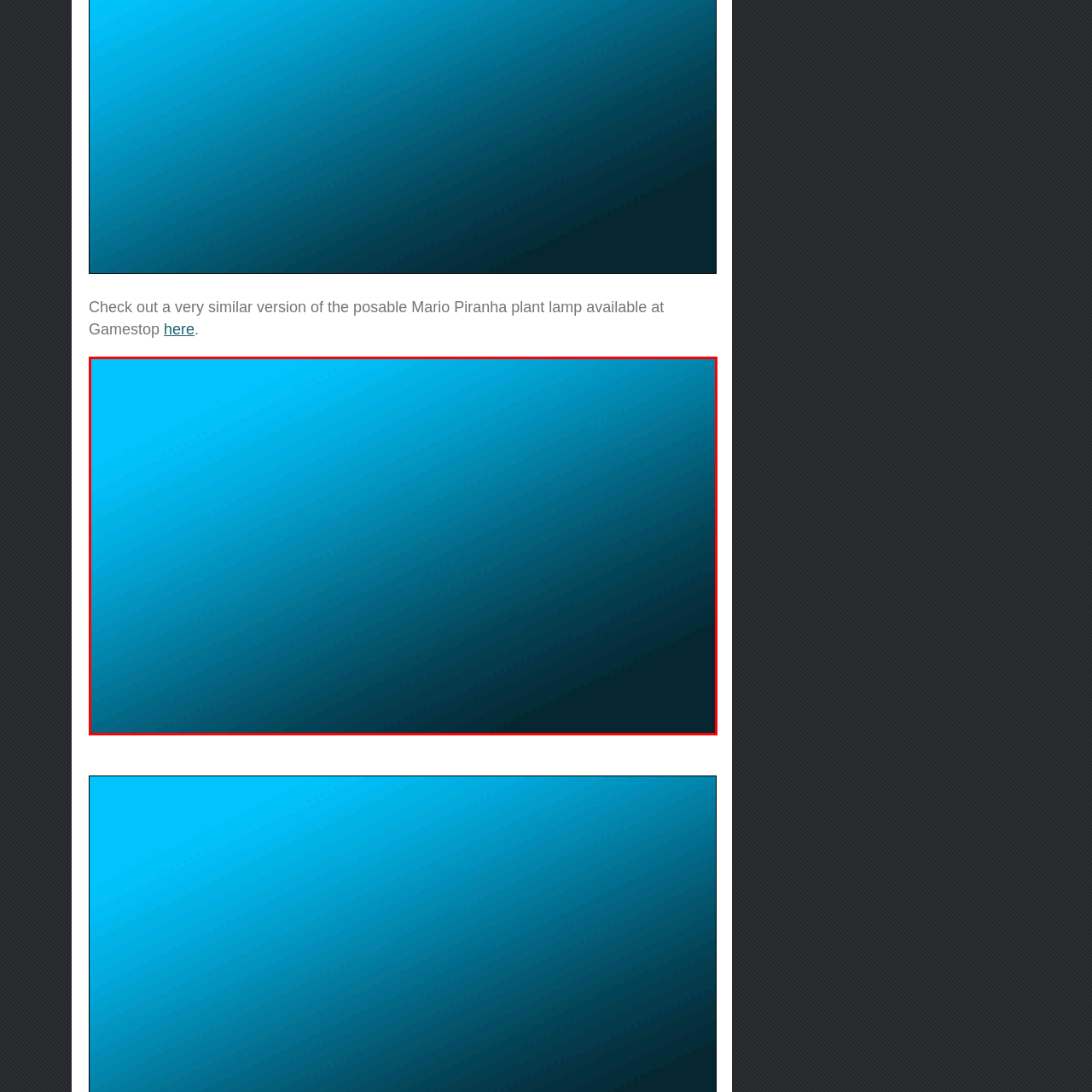Observe the content inside the red rectangle and respond to the question with one word or phrase: 
Where can fans find a similar version of this lamp?

Gamestop